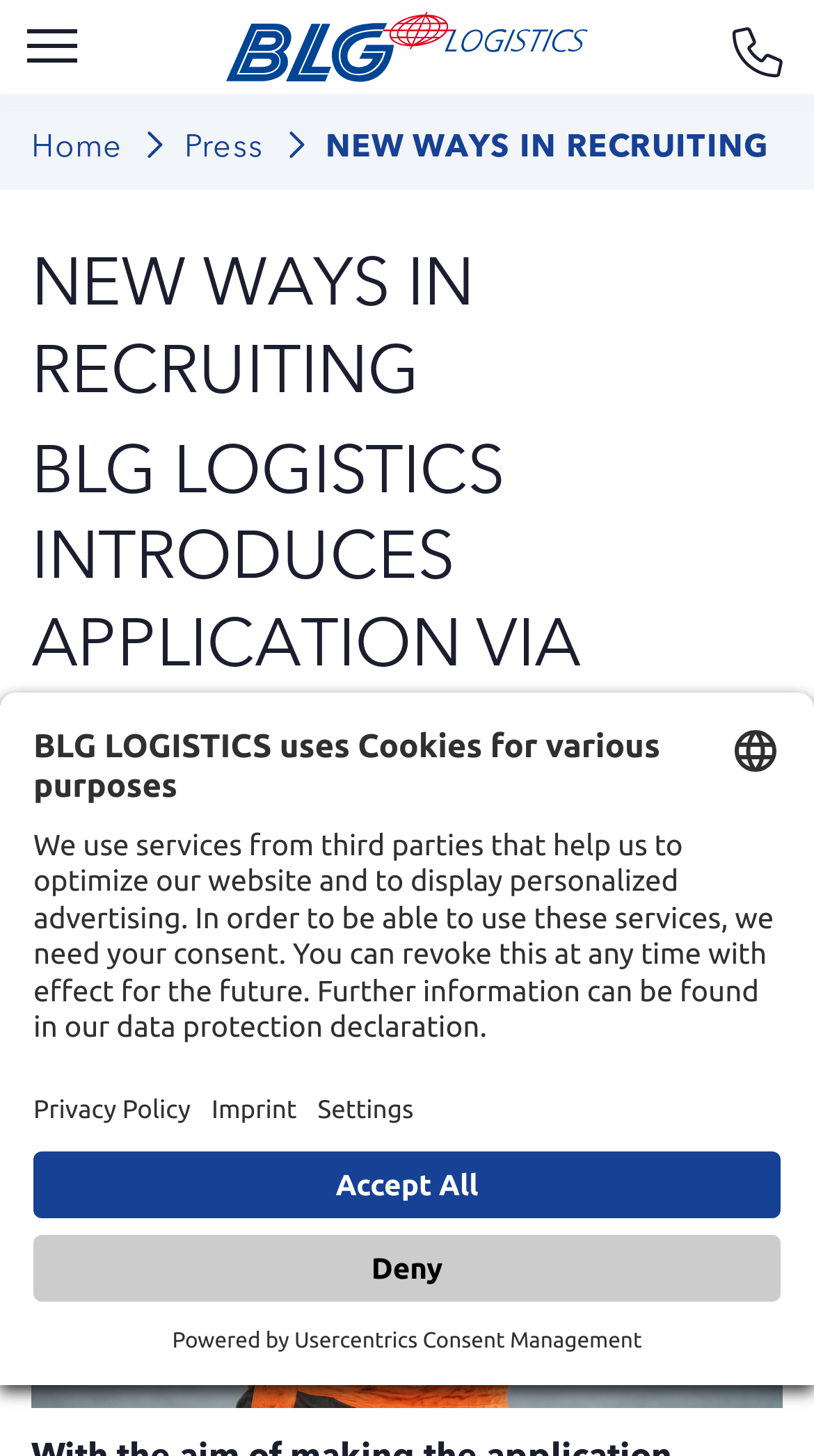Please identify the bounding box coordinates of the region to click in order to complete the task: "Go to home page". The coordinates must be four float numbers between 0 and 1, specified as [left, top, right, bottom].

[0.038, 0.083, 0.151, 0.113]